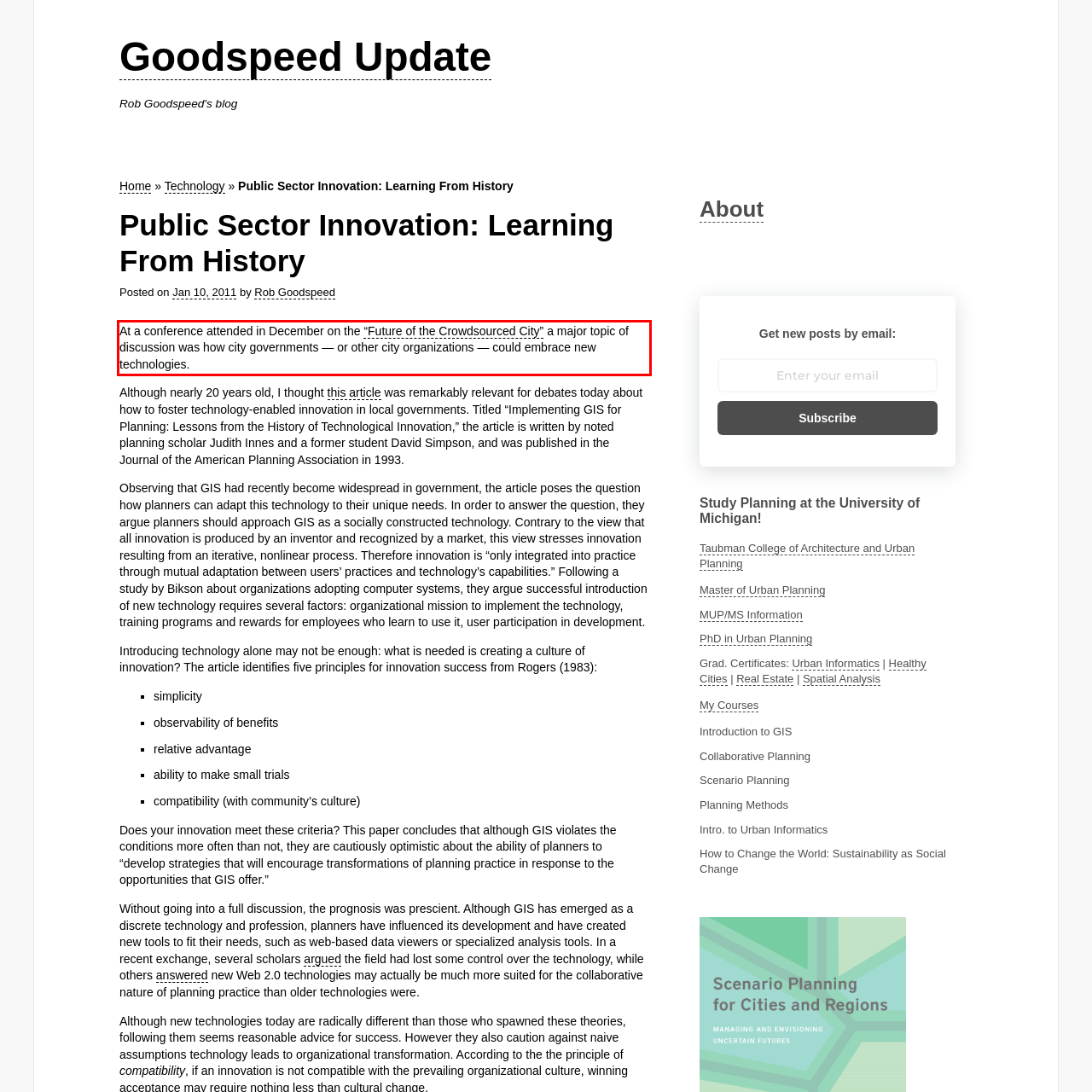Identify the red bounding box in the webpage screenshot and perform OCR to generate the text content enclosed.

At a conference attended in December on the “Future of the Crowdsourced City” a major topic of discussion was how city governments — or other city organizations — could embrace new technologies.